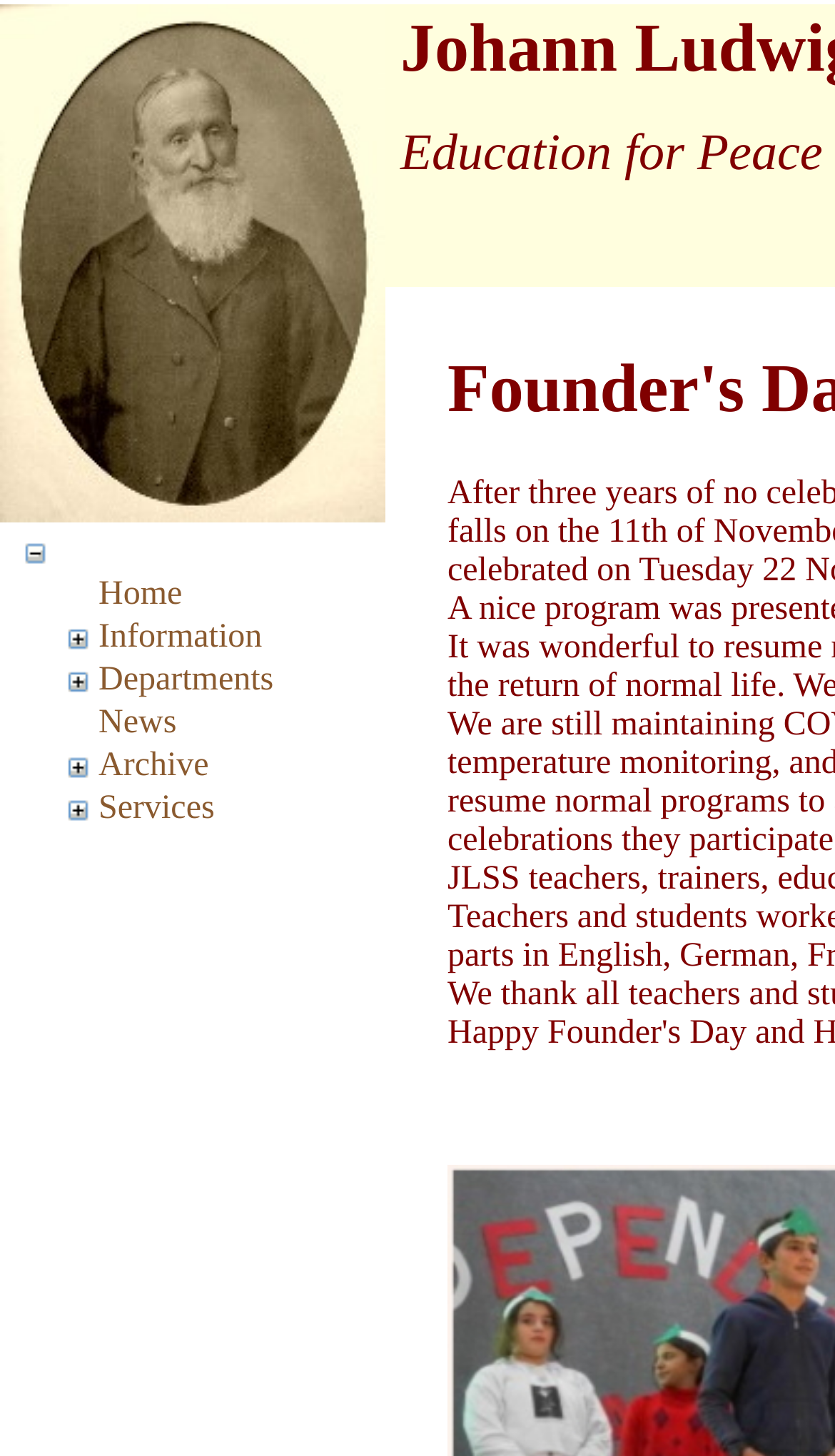How many tables are on the webpage?
Answer with a single word or phrase, using the screenshot for reference.

7